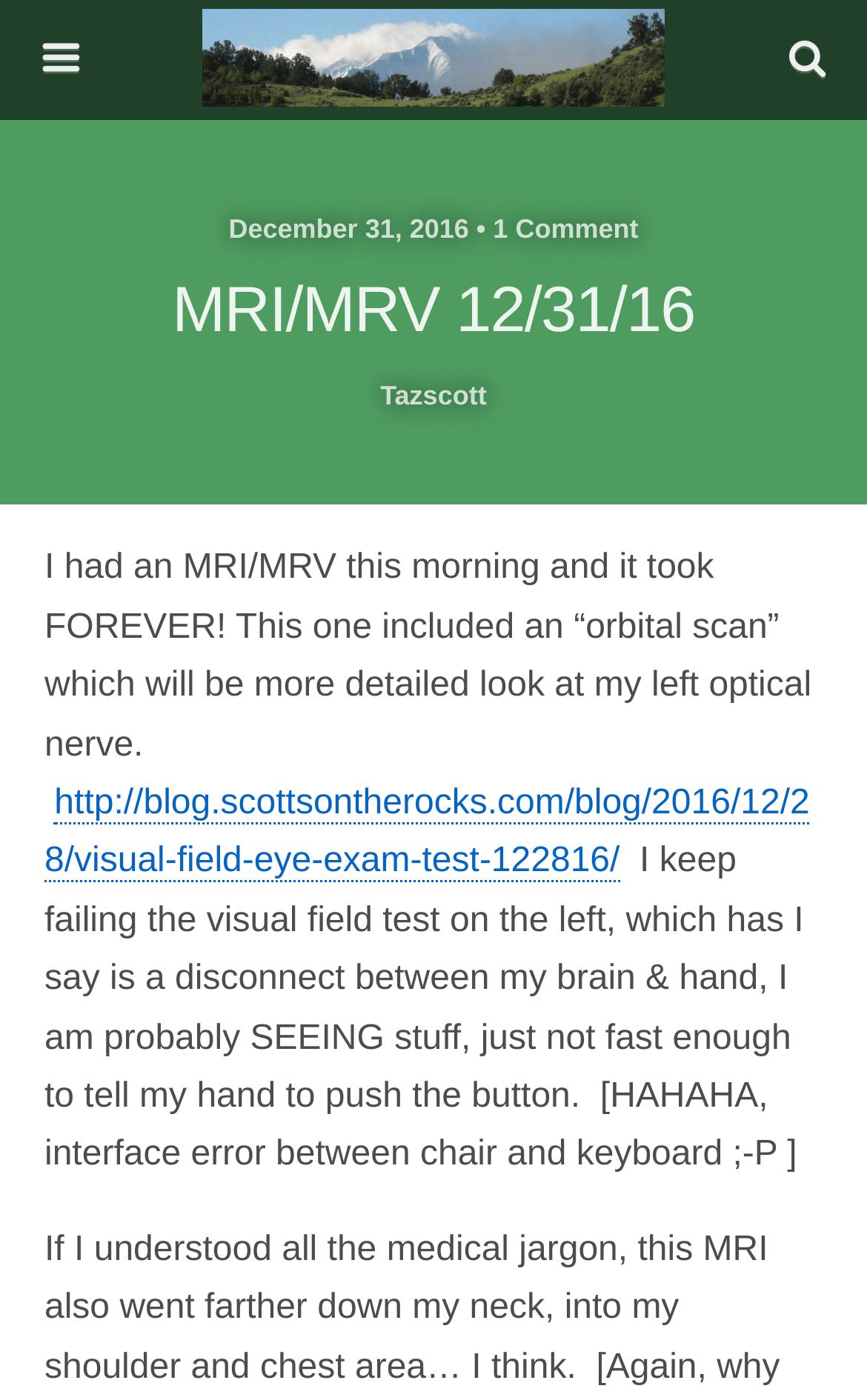Locate the bounding box of the UI element described in the following text: "alt="logo image"".

[0.16, 0.0, 0.84, 0.078]